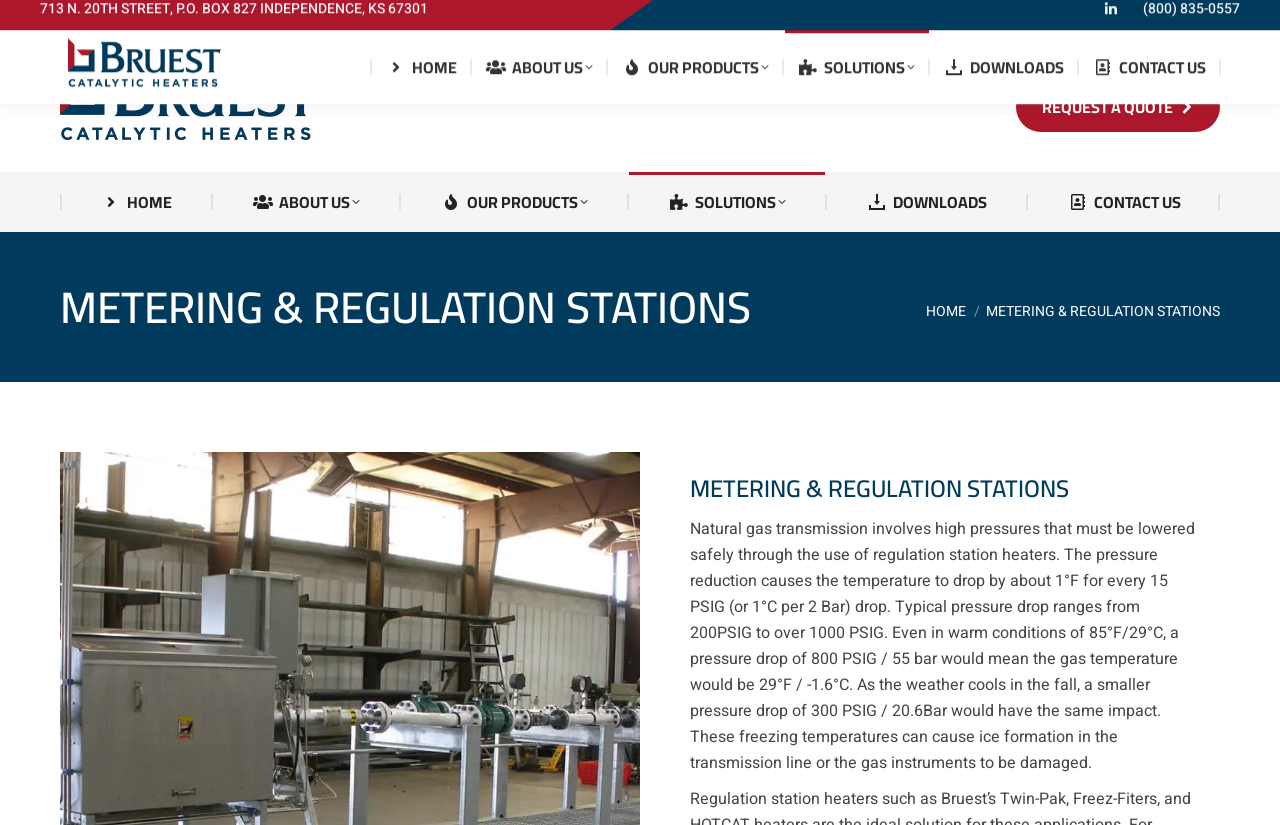Use a single word or phrase to answer the following:
What is the address of Bruest Catalytic?

713 N. 20TH STREET, P.O. BOX 827 INDEPENDENCE, KS 67301